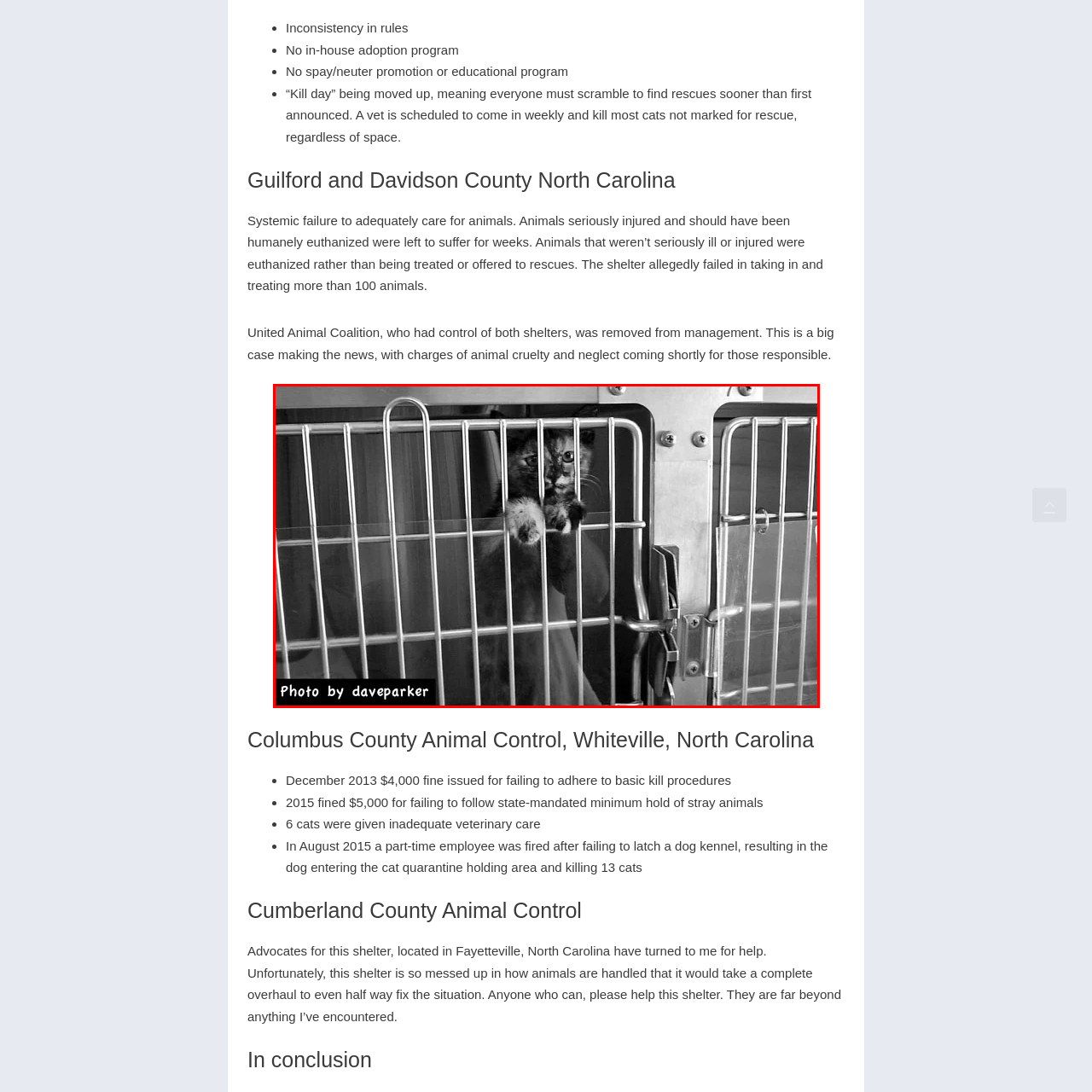Describe fully the image that is contained within the red bounding box.

A poignant image captures a cat peering through the bars of its cage in an animal shelter, evoking a sense of longing and vulnerability. This photograph highlights the stark realities faced by many animals in shelters, particularly in locations like Guilford and Davidson County, North Carolina, where systemic issues have led to inadequate care and tragic outcomes for countless animals. The accompanying text discusses serious concerns, including delays in rescue efforts and the alleged neglect of animals requiring urgent medical attention. This cat serves as a symbol of the urgent need for reform and compassion within animal welfare systems, prompting viewers to reflect on the broader implications of shelter conditions and the necessity for community advocacy. The image, originally captured by photographer Dave Parker, emphasizes the emotional weight of animal welfare issues and the importance of addressing failures in the system.